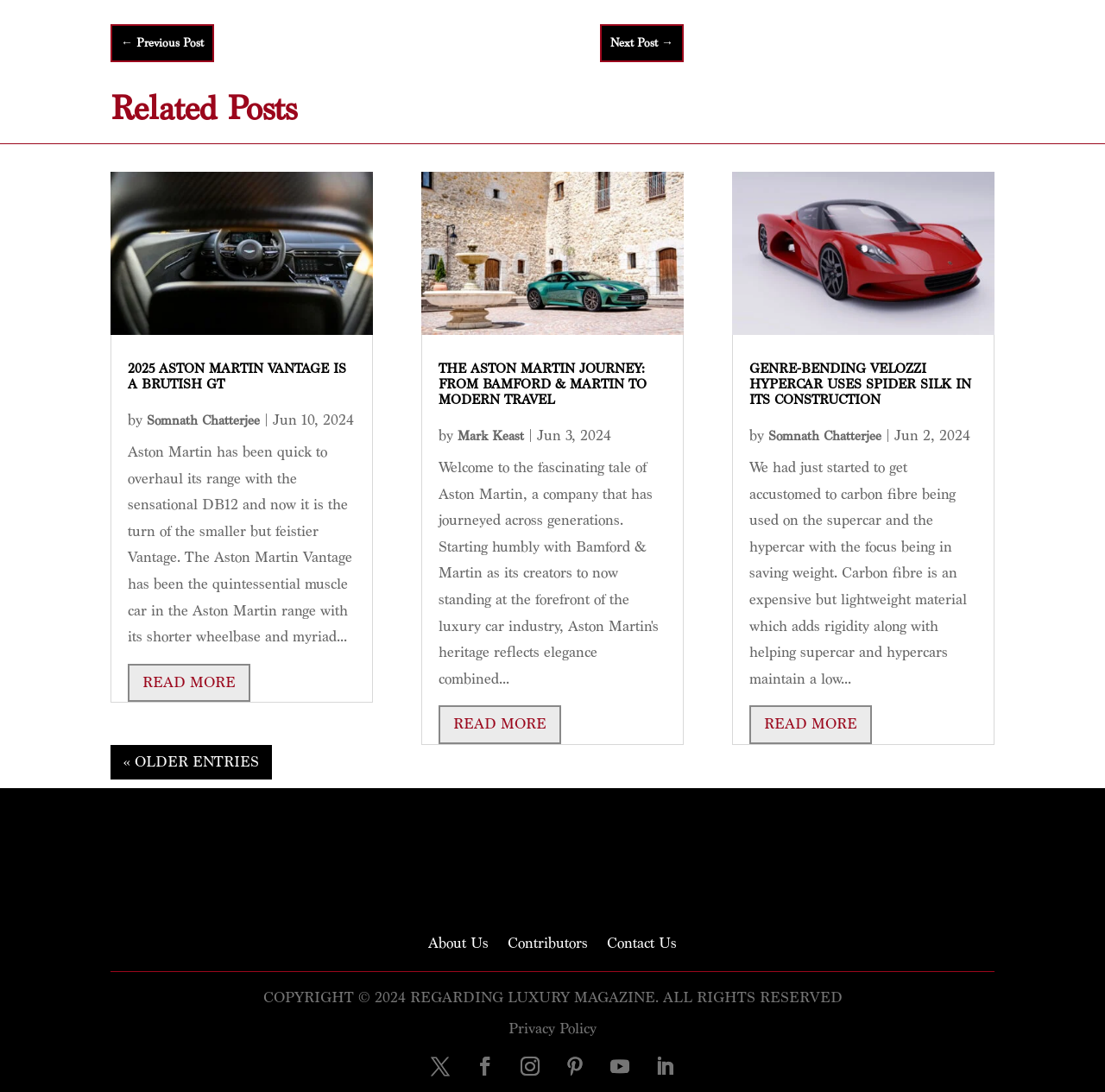Identify the bounding box for the described UI element: "Follow".

[0.462, 0.959, 0.497, 0.993]